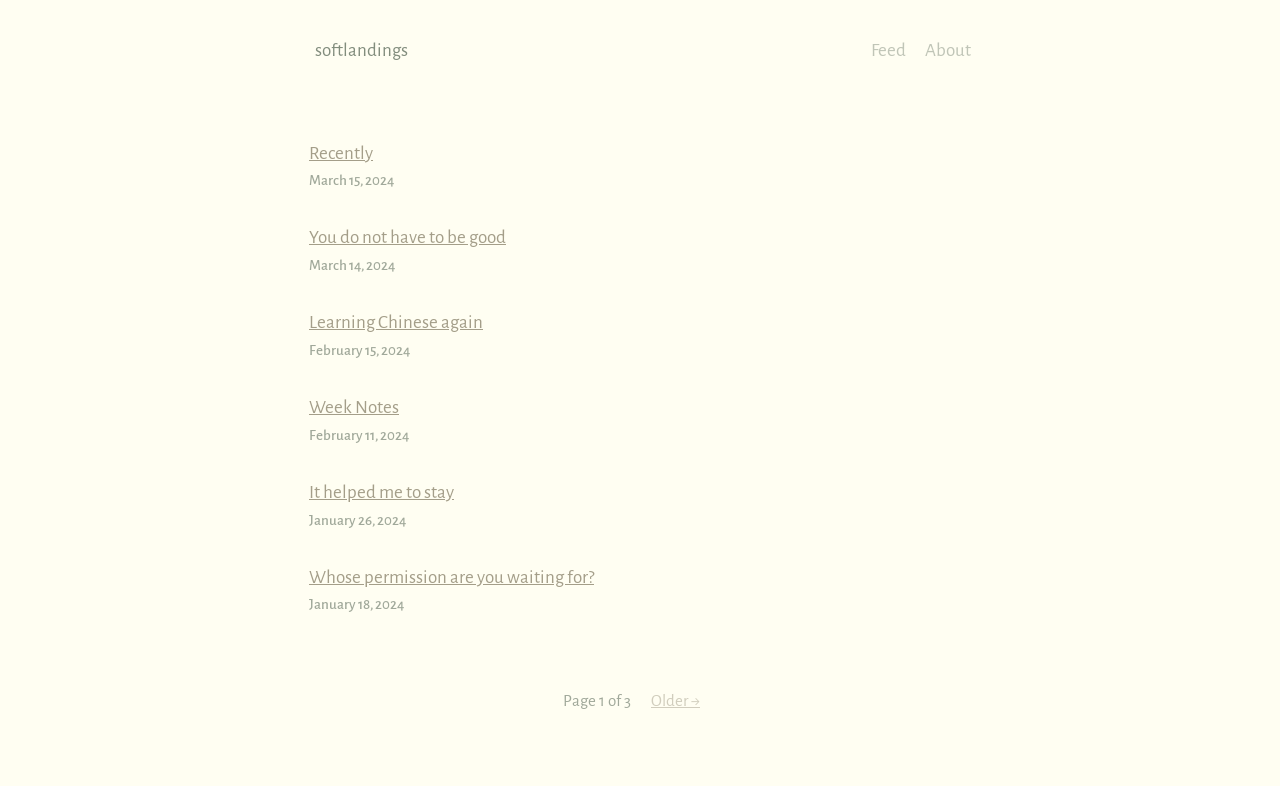Refer to the element description It helped me to stay and identify the corresponding bounding box in the screenshot. Format the coordinates as (top-left x, top-left y, bottom-right x, bottom-right y) with values in the range of 0 to 1.

[0.241, 0.614, 0.355, 0.639]